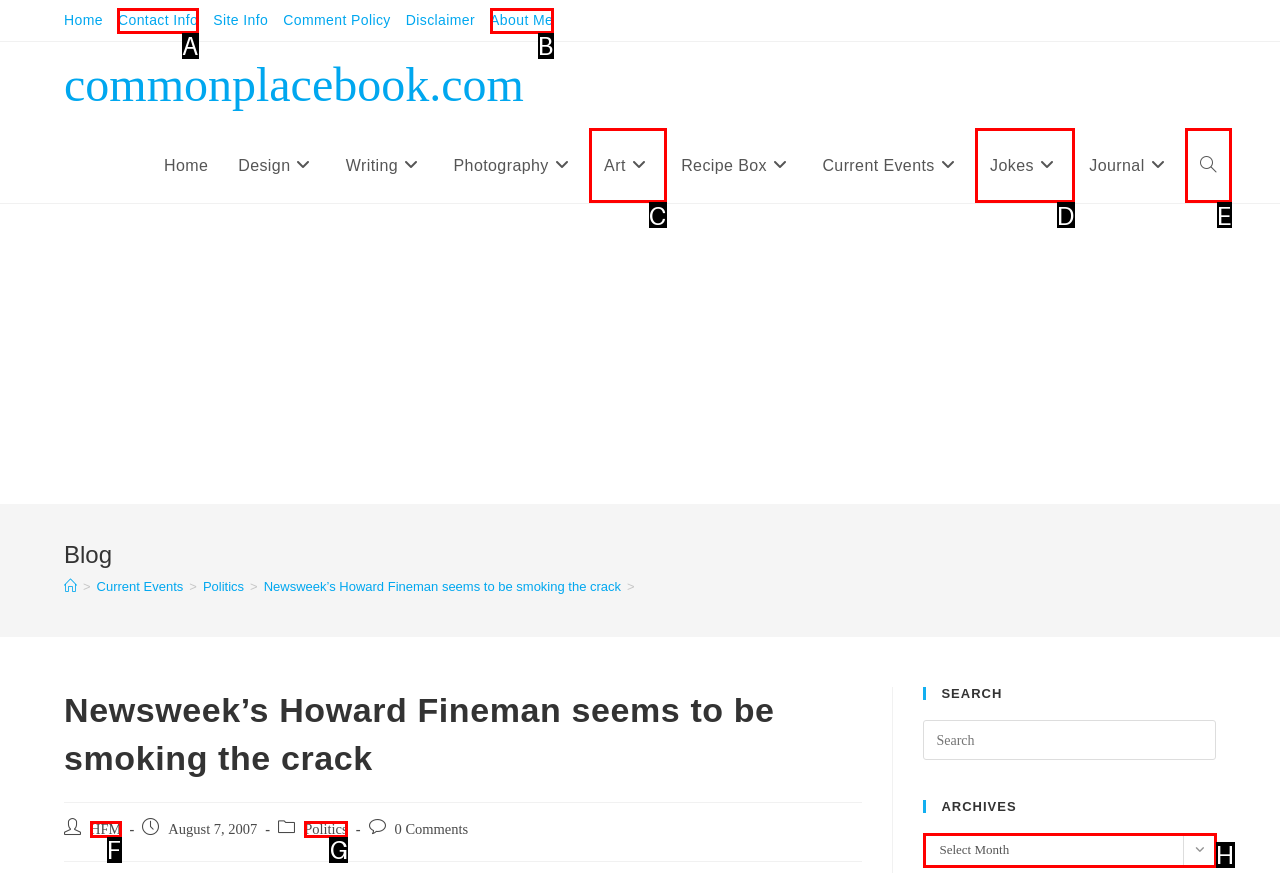Determine which option matches the element description: Politics
Reply with the letter of the appropriate option from the options provided.

G